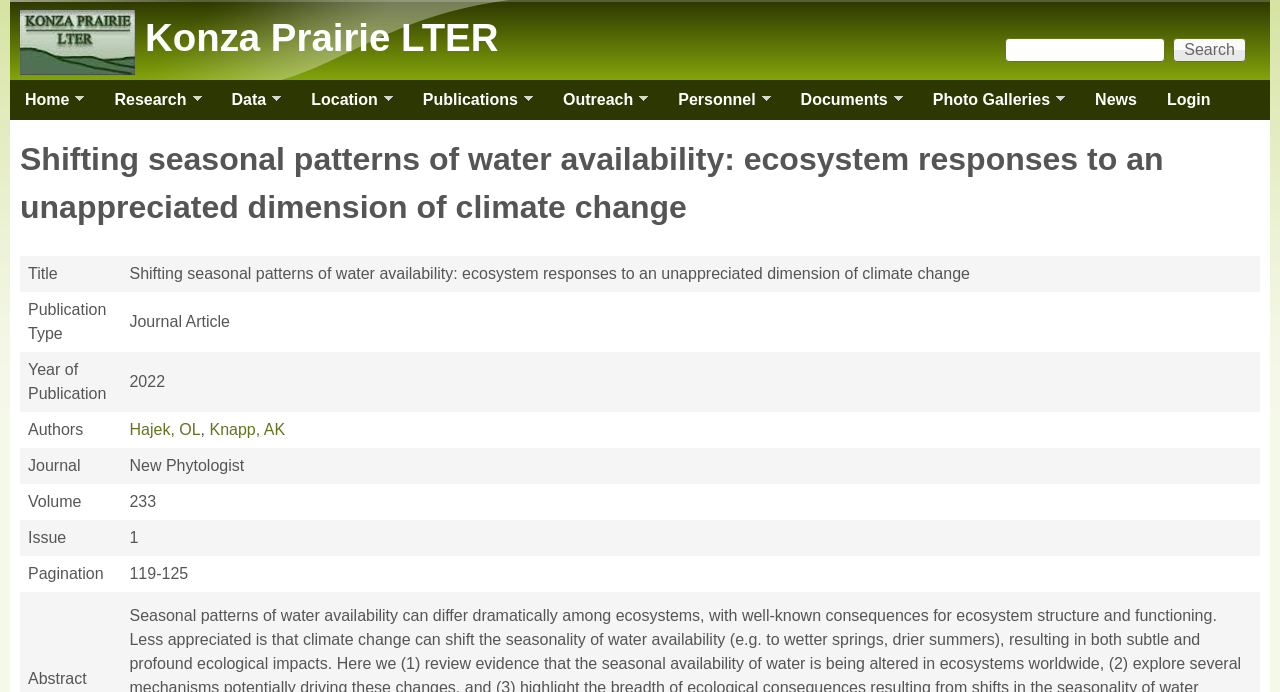Give the bounding box coordinates for the element described by: "parent_node: Search name="s" placeholder="Search products…"".

None